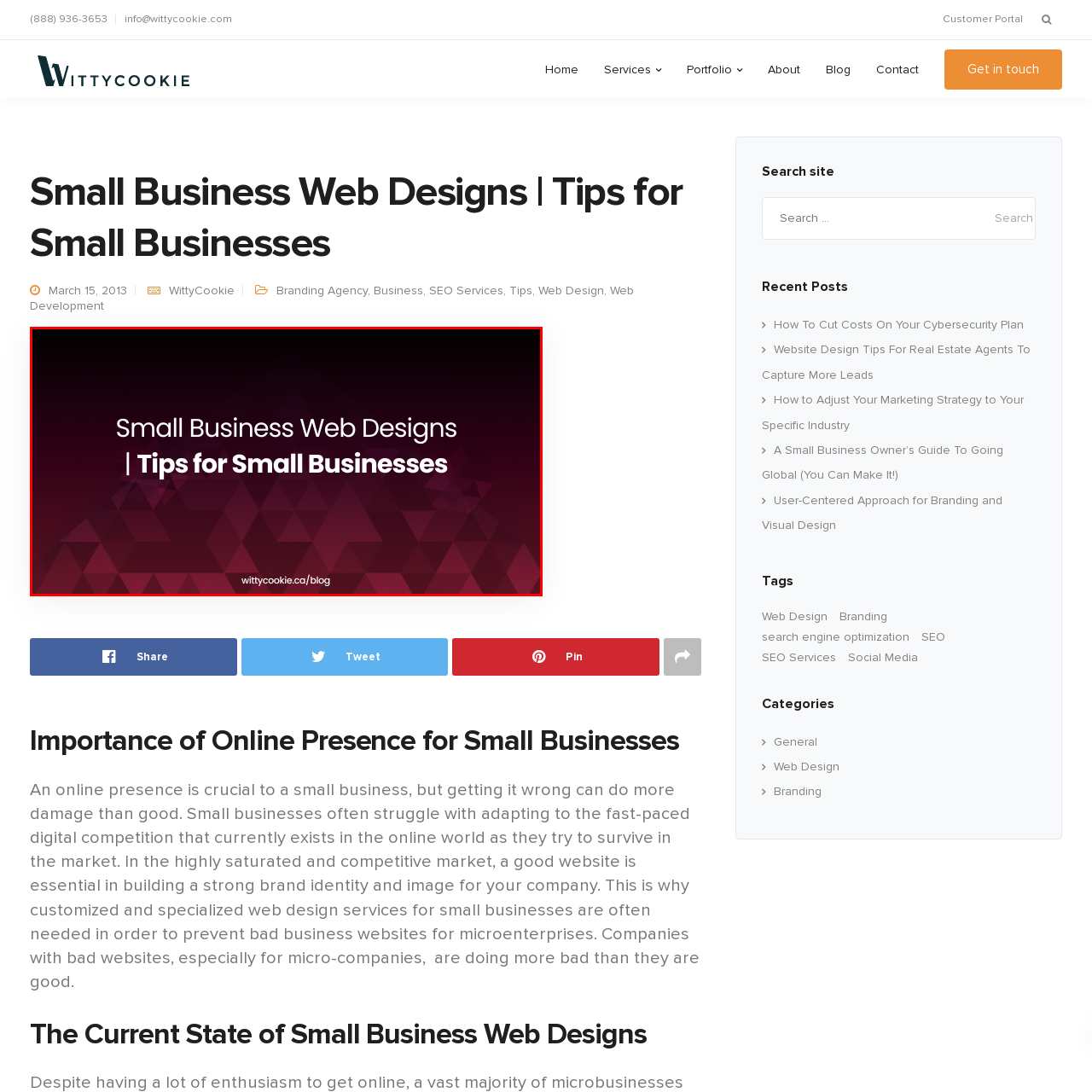Detail the visual elements present in the red-framed section of the image.

The image prominently features the title "Small Business Web Designs | Tips for Small Businesses" set against a sleek, gradient background of deep red and black. The modern typography emphasizes the importance of web design tailored for small businesses, suggesting a focus on practical advice and strategies. The geometric pattern subtly enhances the visual appeal, making it suitable for a blog post dedicated to providing insights and tips that can assist small businesses in enhancing their online presence and overall branding. This image acts as a captivating introduction to a blog section that aims to address the unique challenges and solutions in small business web design.